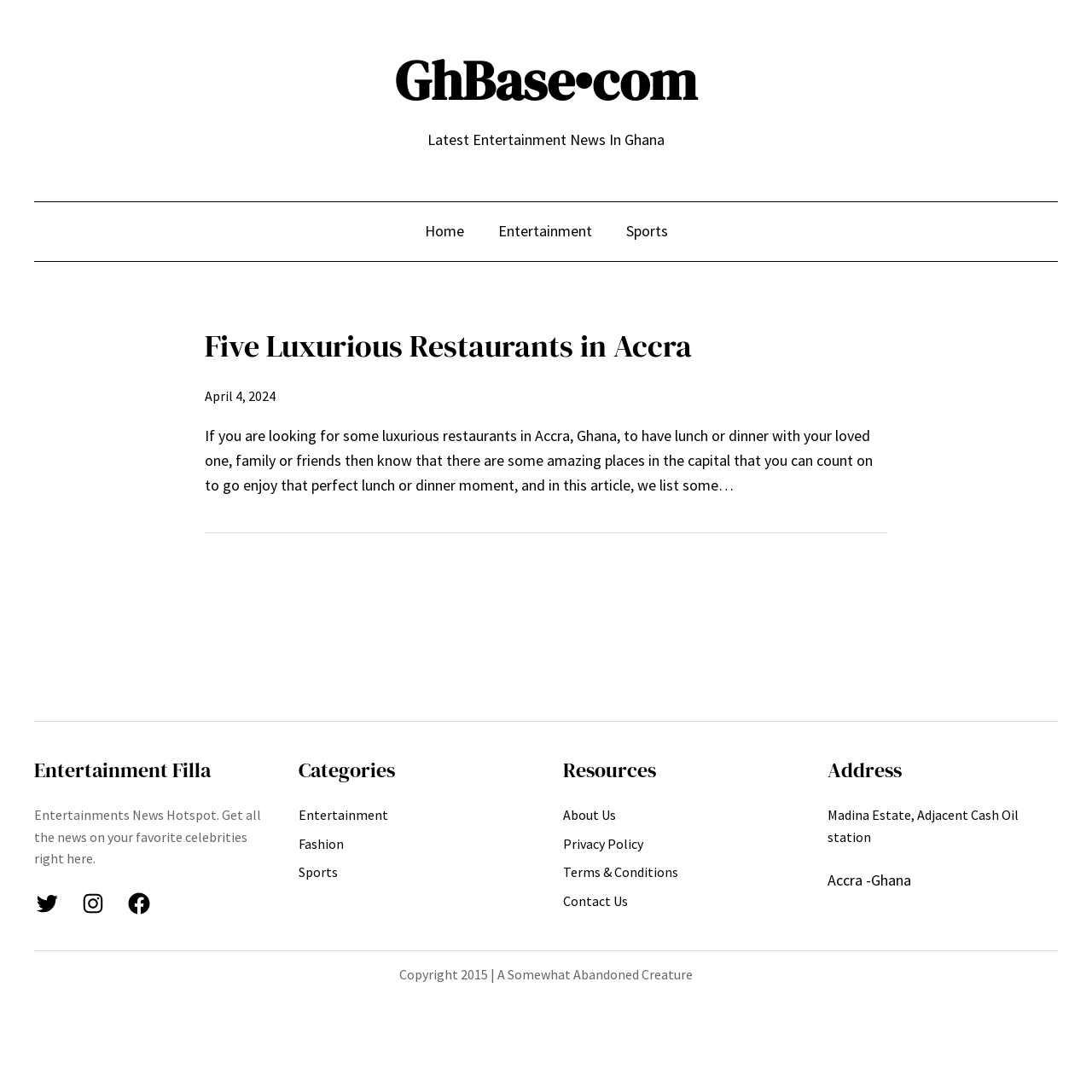How many navigation sections are there?
Look at the image and answer with only one word or phrase.

2